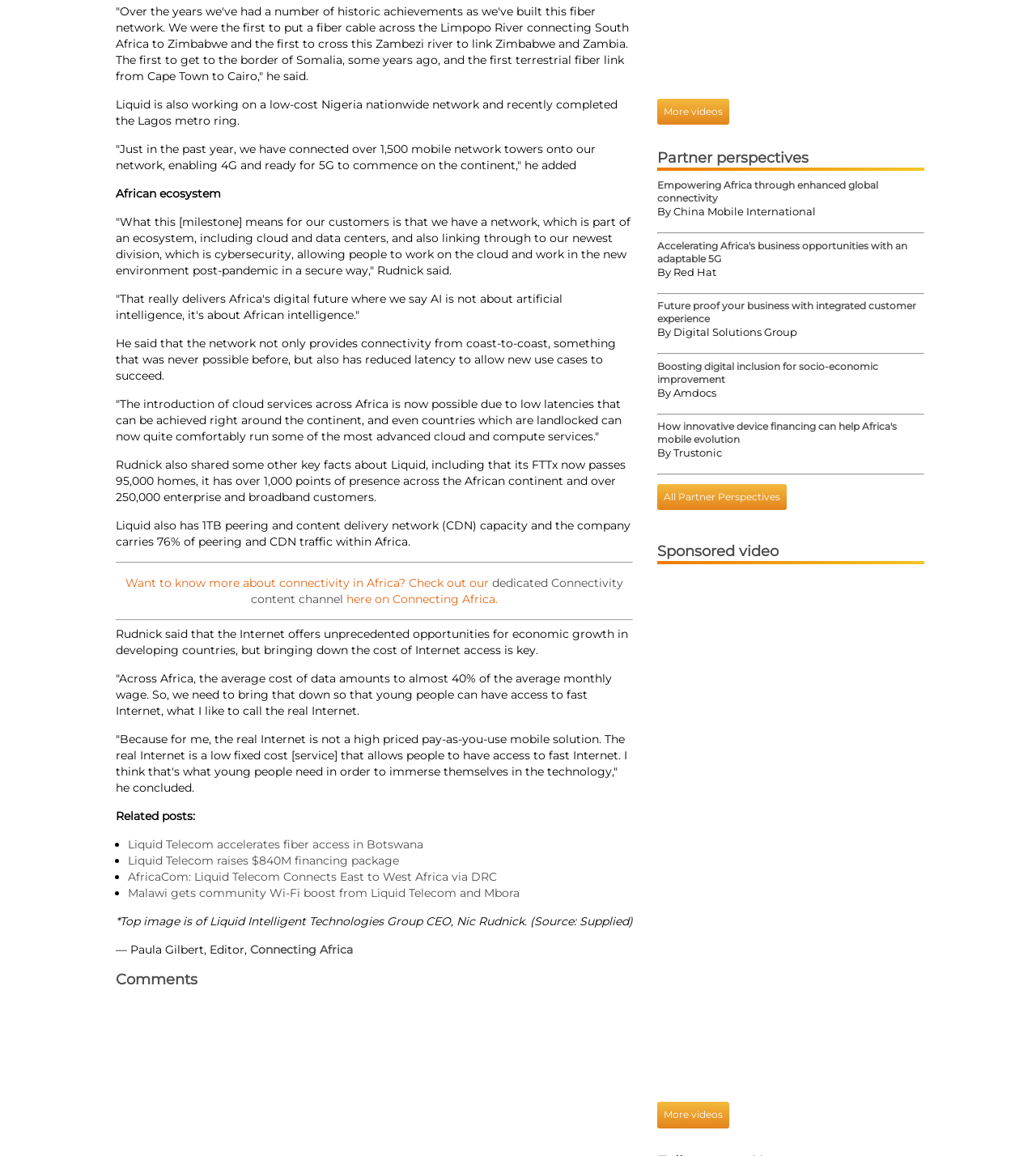Locate the bounding box coordinates of the segment that needs to be clicked to meet this instruction: "Read more about Liquid Telecom accelerates fiber access in Botswana".

[0.123, 0.724, 0.409, 0.737]